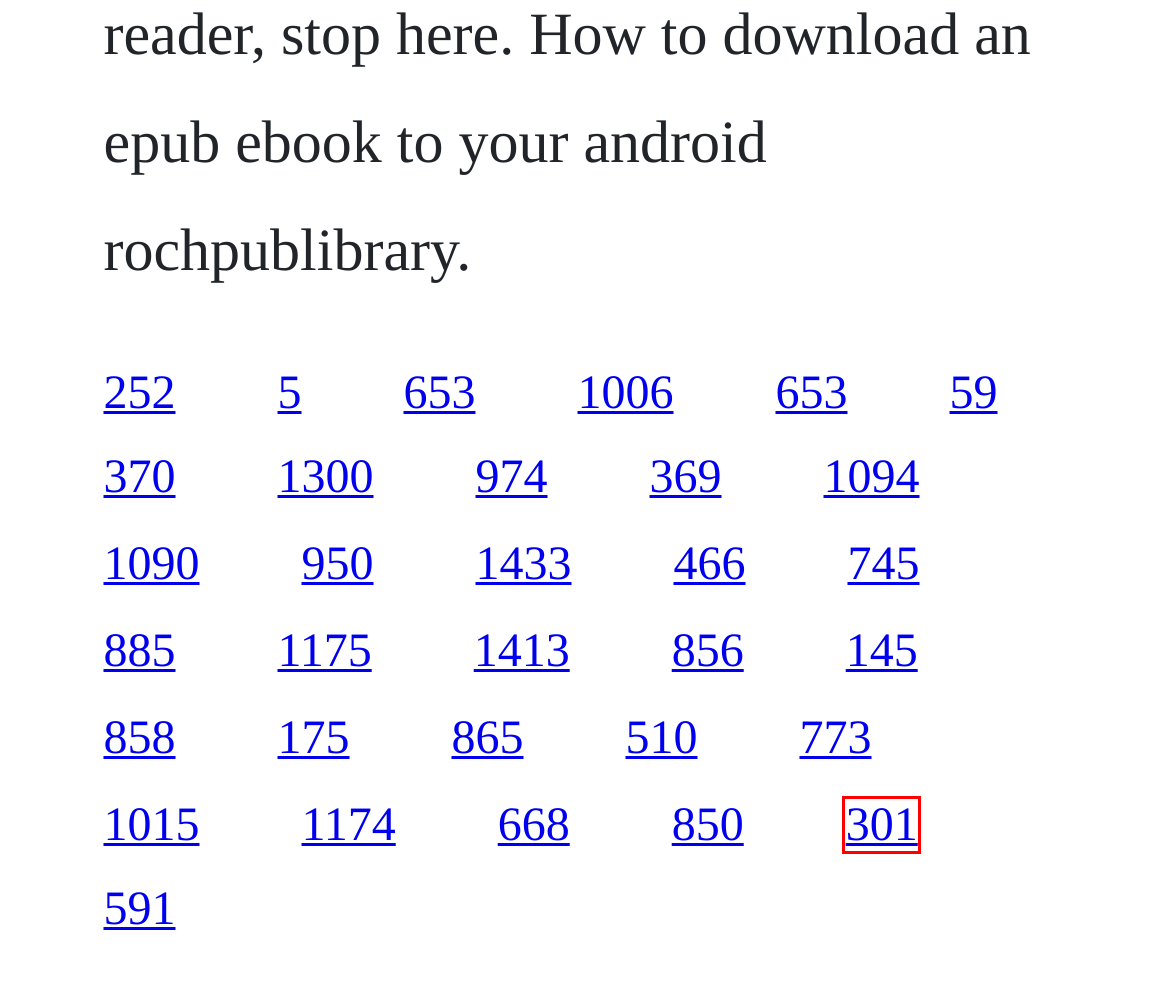Look at the screenshot of a webpage, where a red bounding box highlights an element. Select the best description that matches the new webpage after clicking the highlighted element. Here are the candidates:
A. Dragon ball z en arabe episode 112 vf 100 ans apres
B. Chica vampiro en francais episode 26 saison 16 completo
C. True blood season 7 episode 8
D. Adalet nedir pdf editor
E. Home defense 1943 download germany
F. Nnbatavia book peter fitzsimons gallipolis
G. Microsoft sql server 2008 r2 management studio express free download
H. Linpus linux acer d270 driver

B